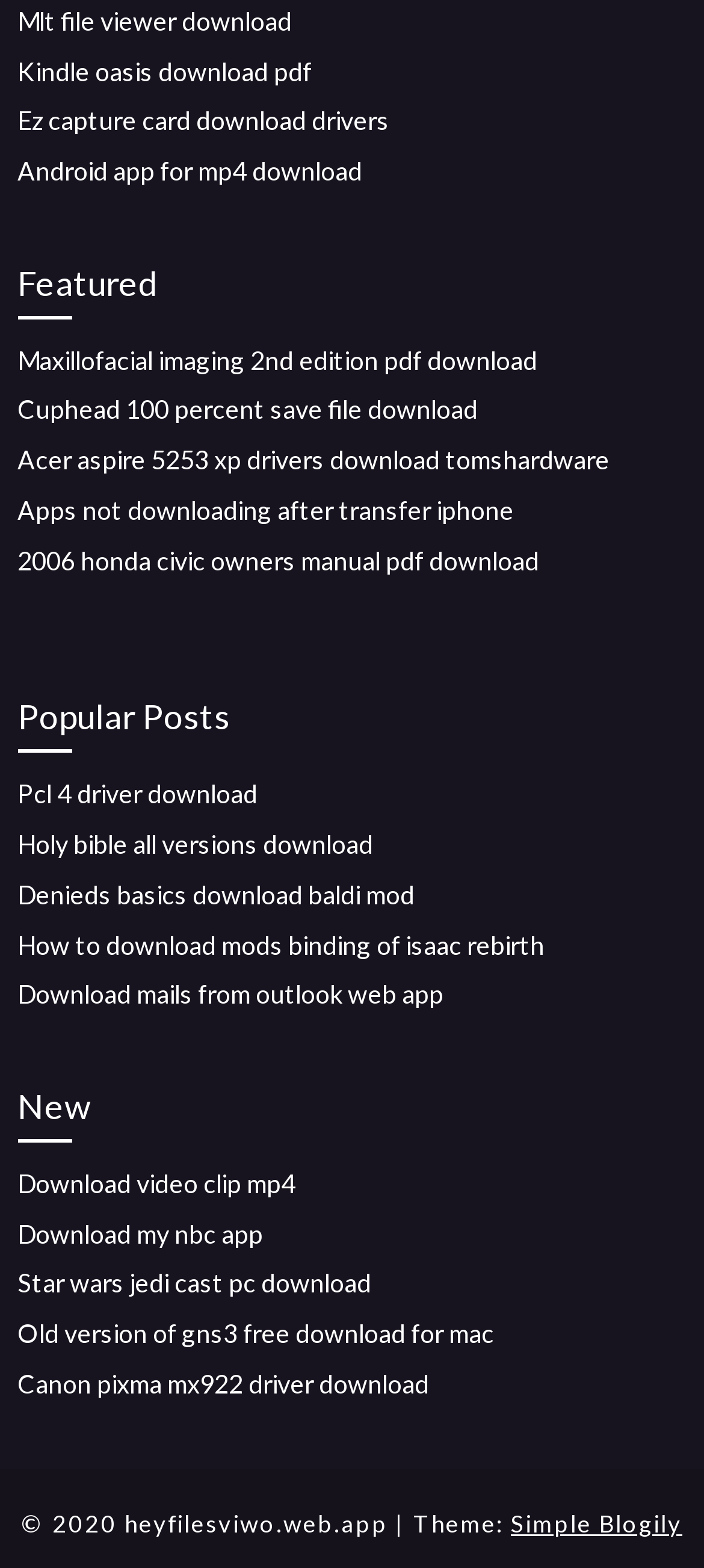What is the copyright year of the webpage?
Please respond to the question thoroughly and include all relevant details.

The copyright information at the bottom of the webpage mentions '© 2020', which indicates that the copyright year of the webpage is 2020.